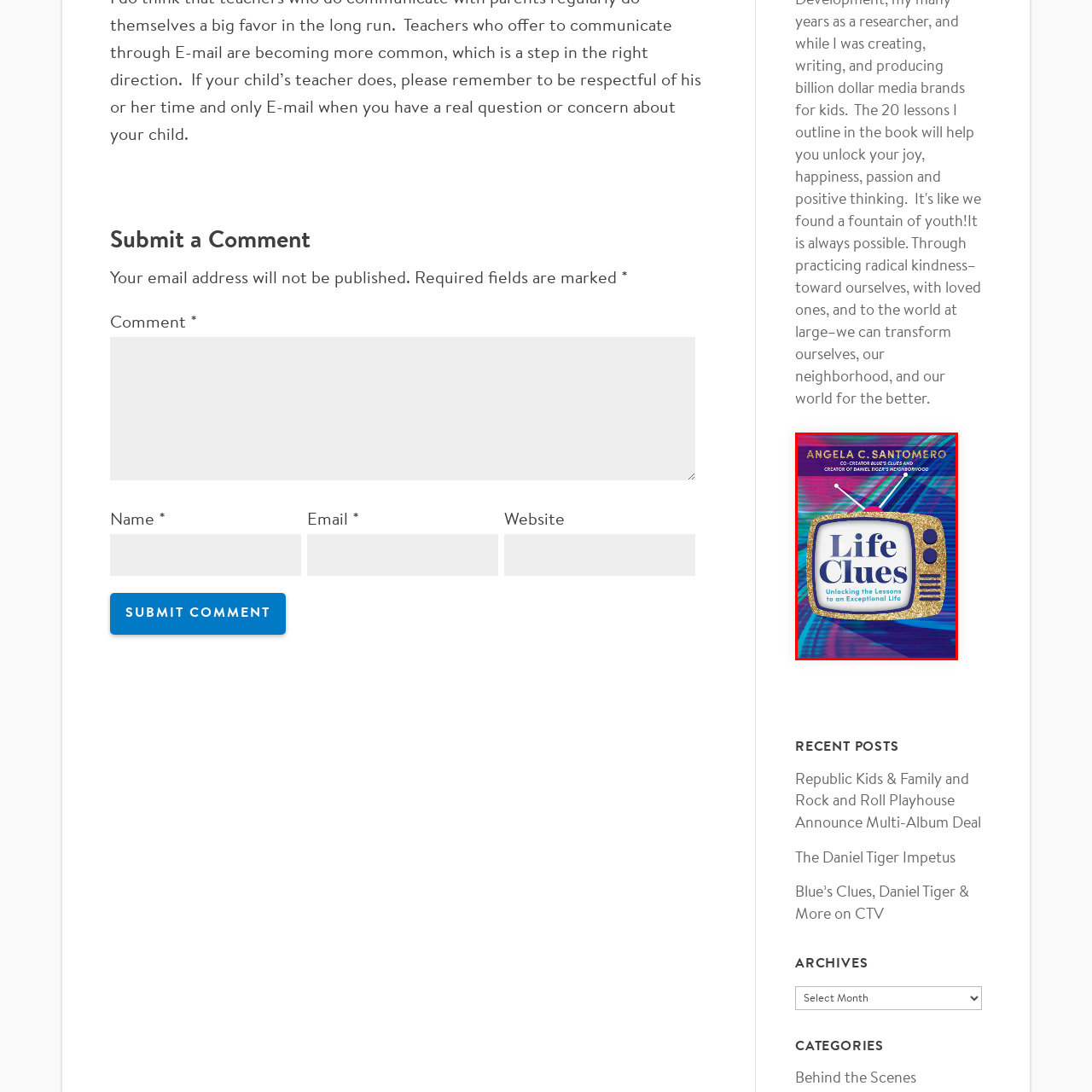Generate a detailed caption for the image contained in the red outlined area.

The image features the book cover for "Life Clues: Unlocking the Lessons to an Exceptional Life" by Angela C. Santomero. The design prominently showcases a vintage television set embellished with glitter, symbolizing a playful yet nostalgic approach to the content. The title, "Life Clues," is displayed in bold blue letters, drawing immediate attention, while the subtitle emphasizes personal growth and learning. The backdrop includes vibrant, swirling colors that convey a sense of energy and positivity, aligning with the book's theme of empowerment and life lessons. Angela C. Santomero is noted for her work as the co-creator of "Blue's Clues" and "Daniel Tiger's Neighborhood," which adds a layer of credibility and recognition to this insightful publication.